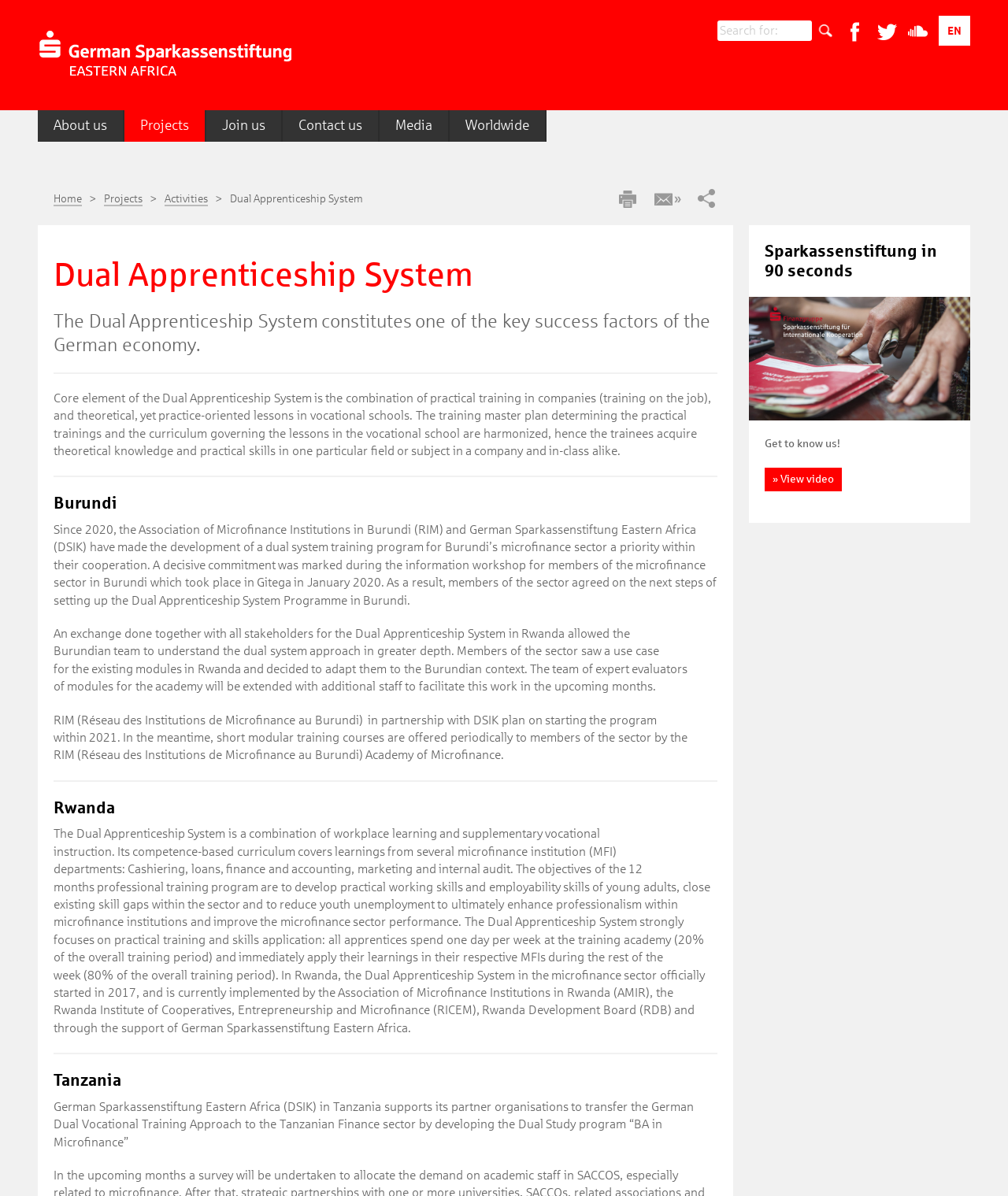Determine the bounding box for the UI element as described: "Activities". The coordinates should be represented as four float numbers between 0 and 1, formatted as [left, top, right, bottom].

[0.164, 0.161, 0.207, 0.172]